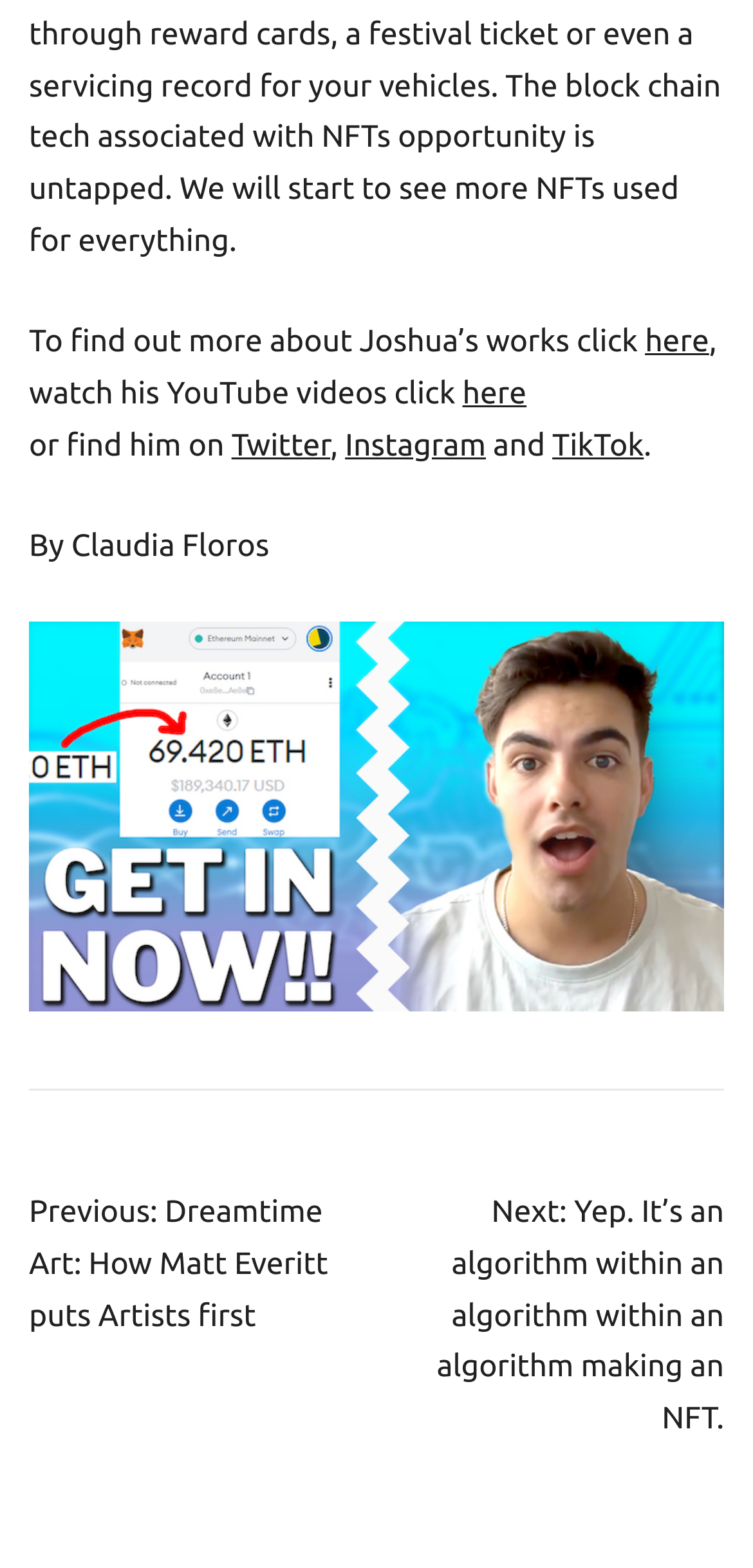What is the title of the previous post?
Could you answer the question with a detailed and thorough explanation?

The title of the previous post can be found in the post navigation section, where it says 'Previous: Dreamtime Art: How Matt Everitt puts Artists first'.